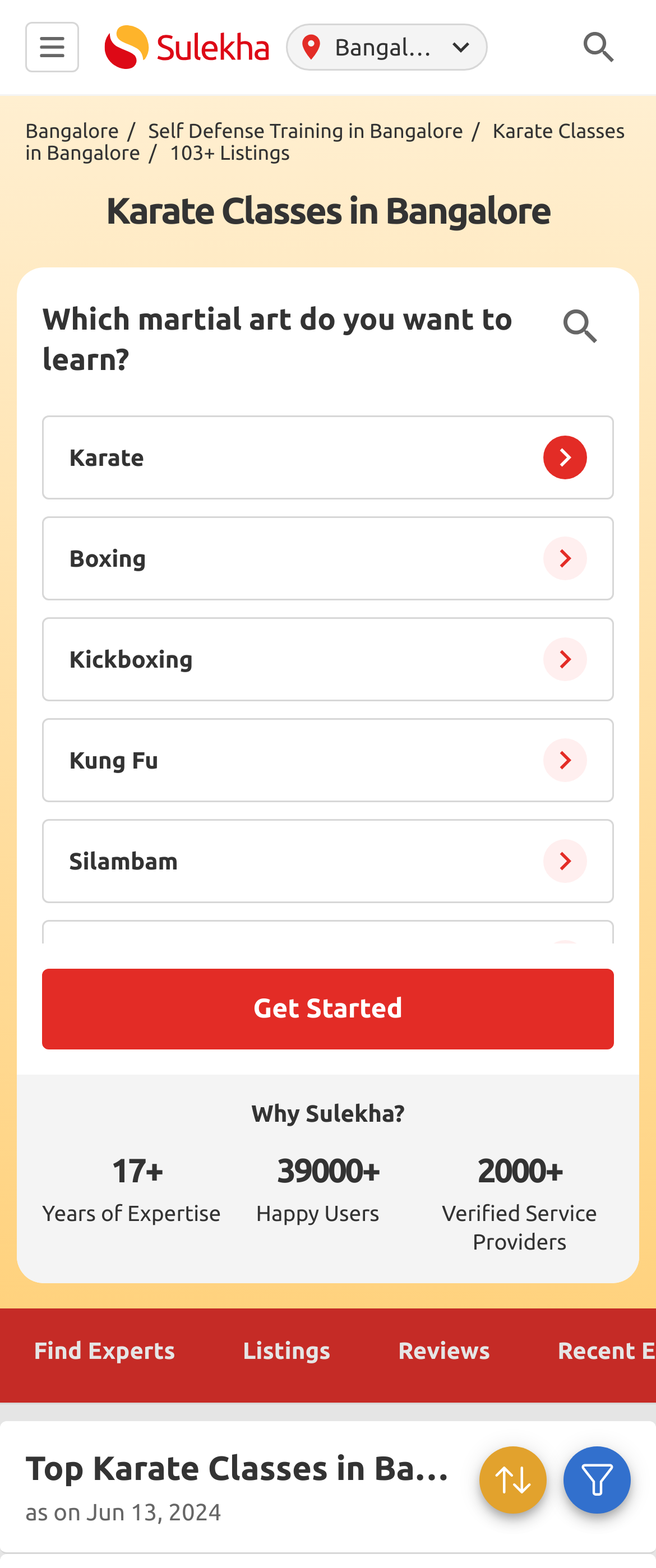Please specify the coordinates of the bounding box for the element that should be clicked to carry out this instruction: "Click on 'Sort by' dropdown". The coordinates must be four float numbers between 0 and 1, formatted as [left, top, right, bottom].

[0.731, 0.922, 0.833, 0.965]